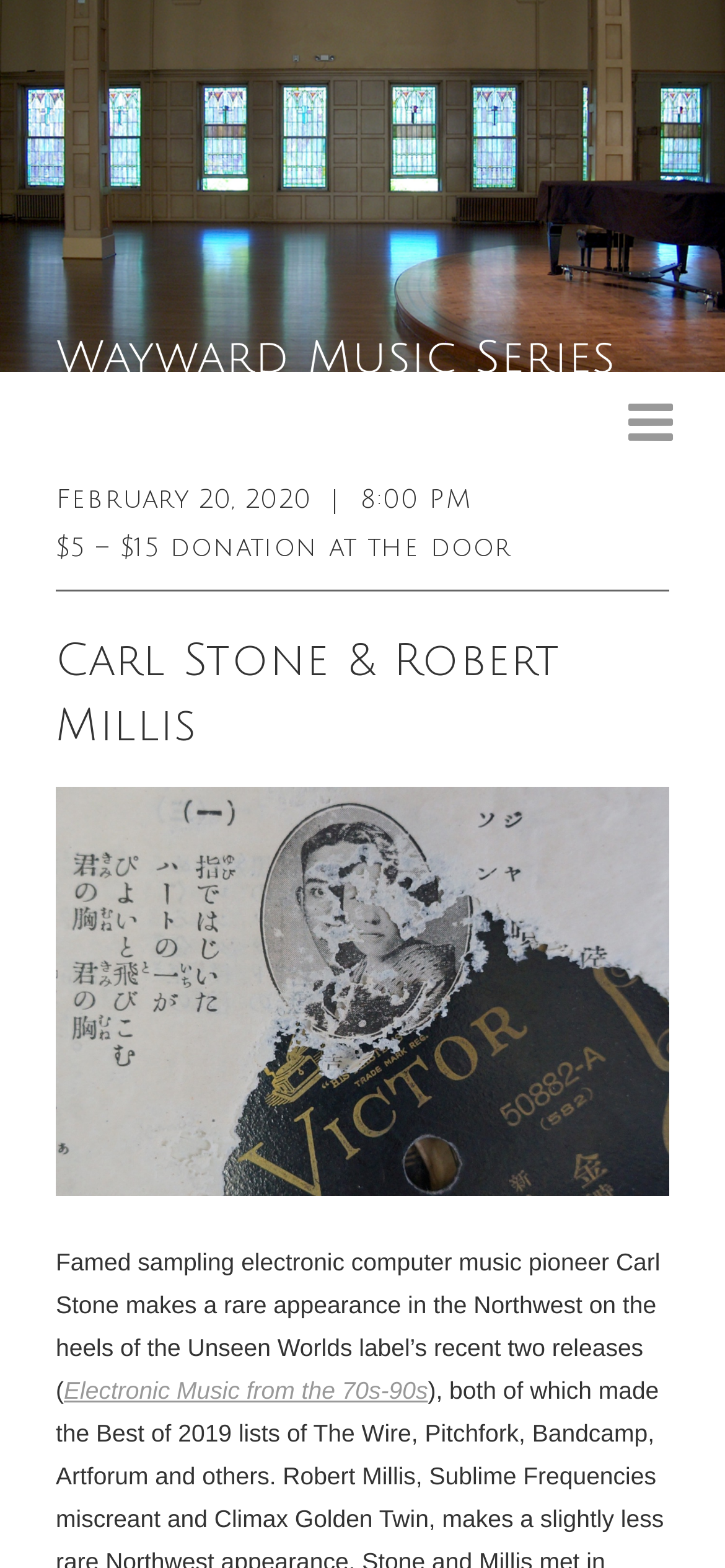Answer the question below using just one word or a short phrase: 
Who is the music pioneer mentioned on the webpage?

Carl Stone